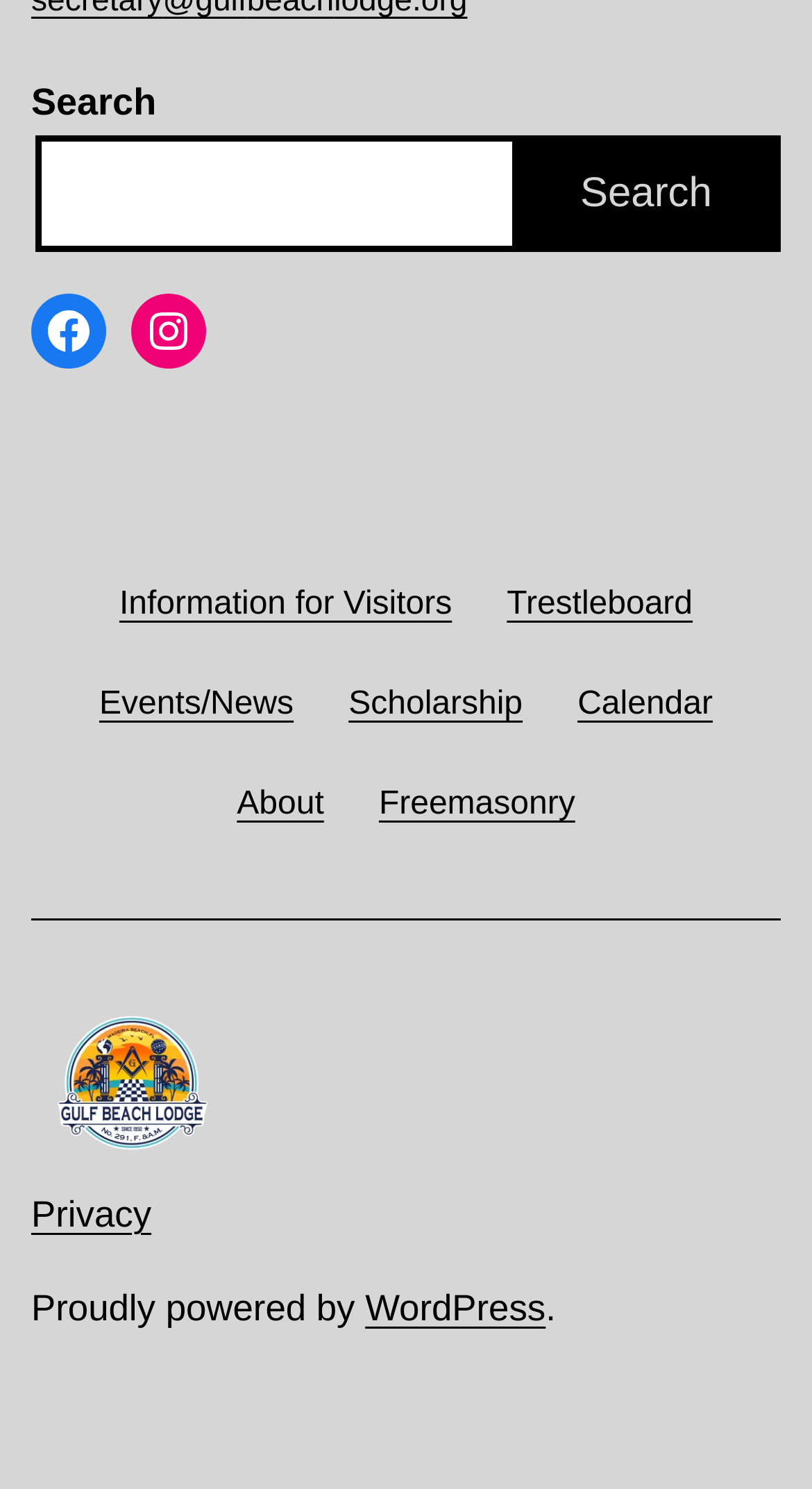Answer the question with a brief word or phrase:
What is the platform that powers this website?

WordPress